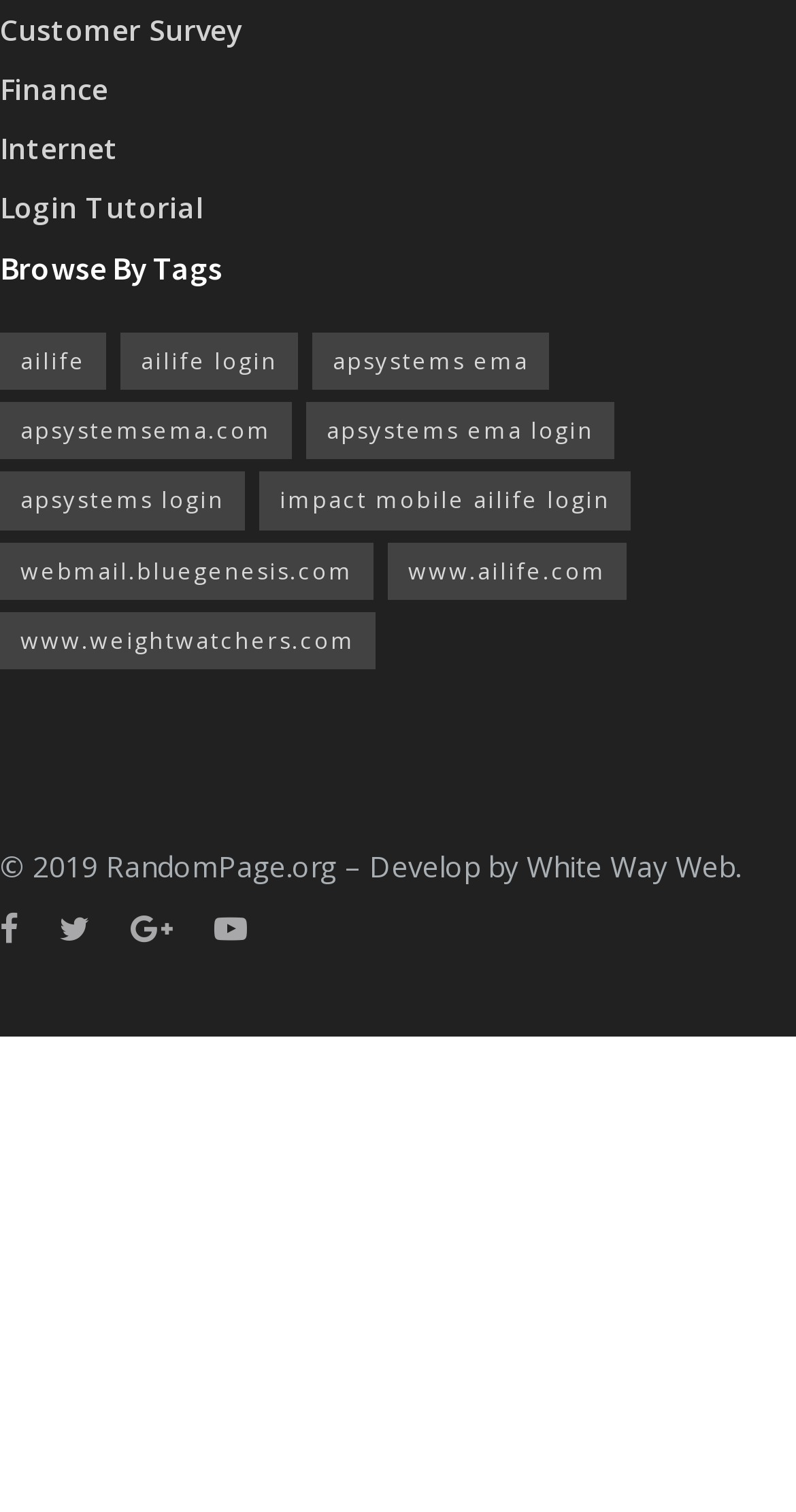Using the provided element description: "White Way Web", identify the bounding box coordinates. The coordinates should be four floats between 0 and 1 in the order [left, top, right, bottom].

[0.662, 0.561, 0.923, 0.586]